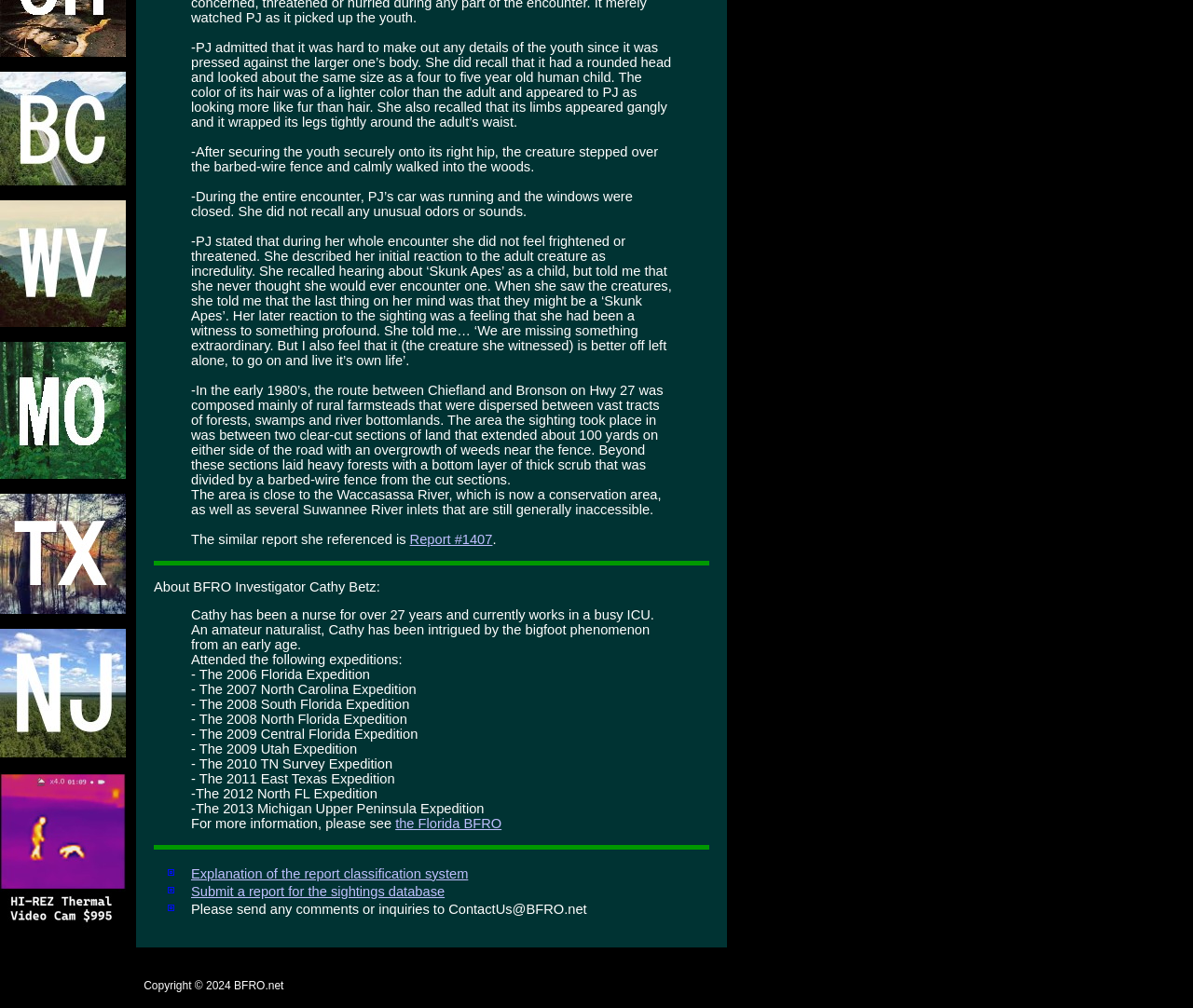Using the description "the Florida BFRO", predict the bounding box of the relevant HTML element.

[0.331, 0.81, 0.42, 0.825]